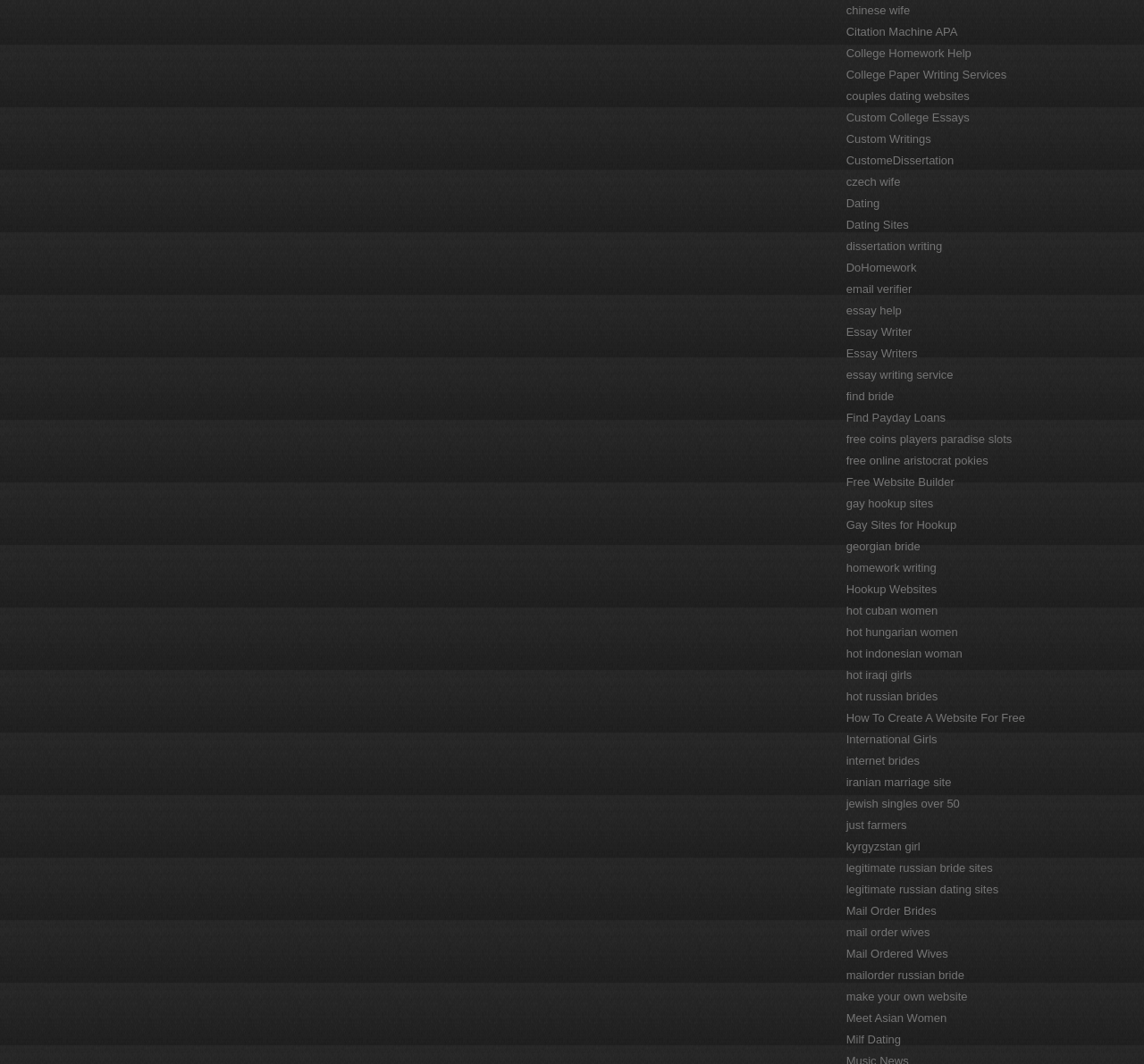Can you pinpoint the bounding box coordinates for the clickable element required for this instruction: "Click on 'College Homework Help'"? The coordinates should be four float numbers between 0 and 1, i.e., [left, top, right, bottom].

[0.74, 0.044, 0.849, 0.056]